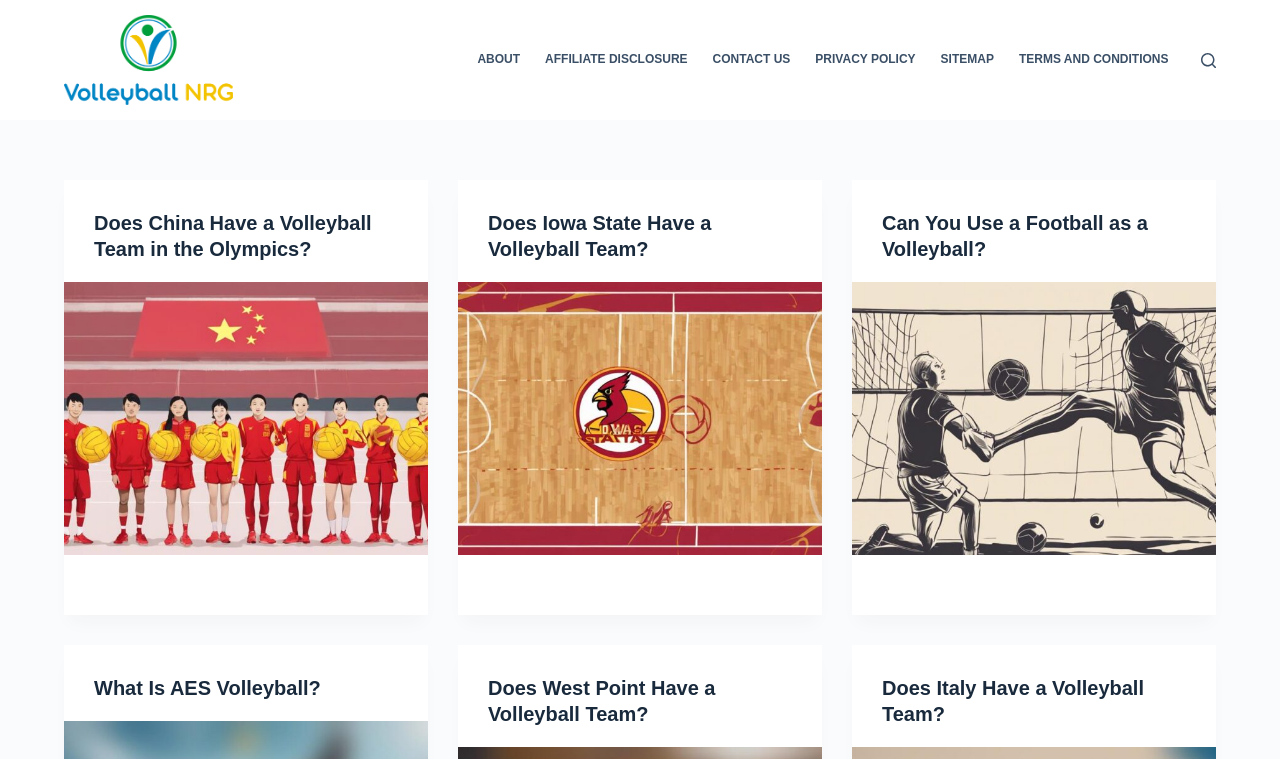Show the bounding box coordinates of the region that should be clicked to follow the instruction: "Search for something."

[0.938, 0.069, 0.95, 0.089]